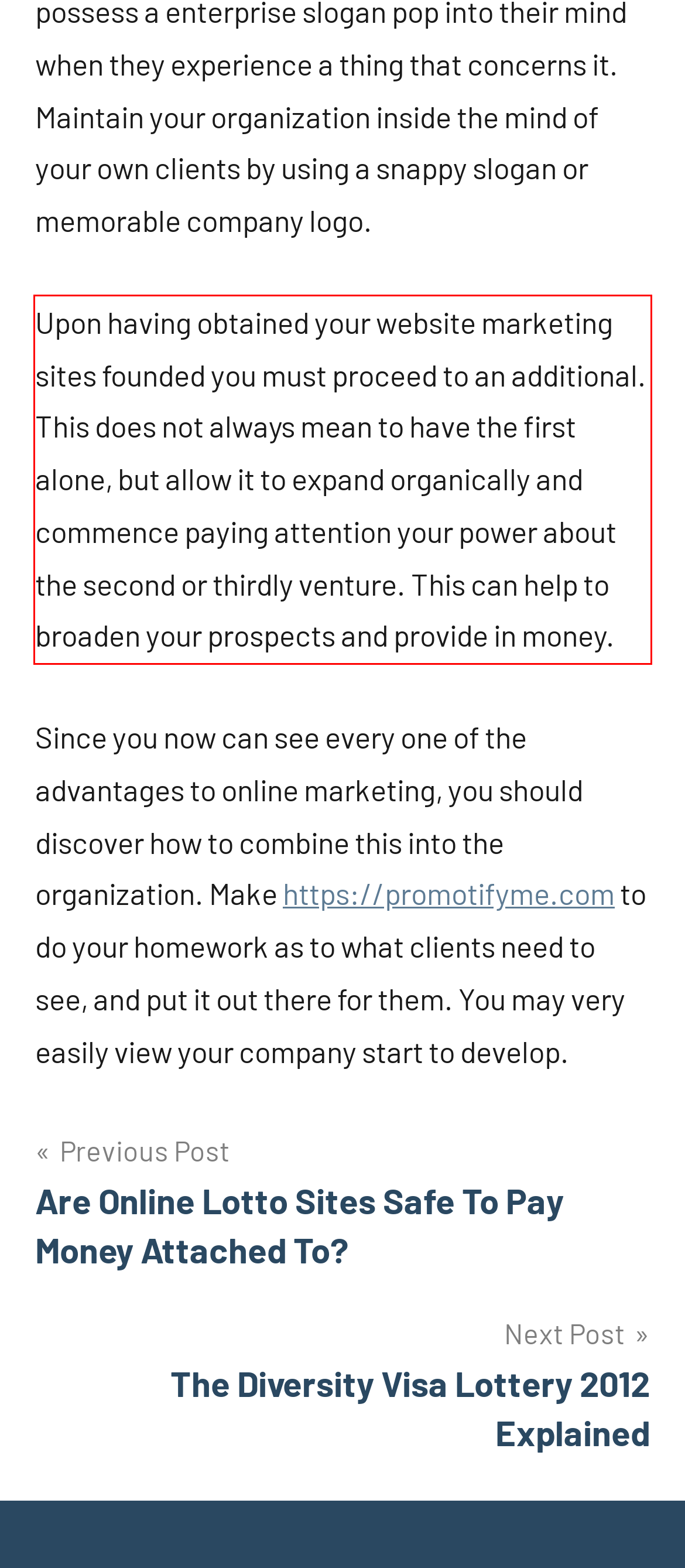You have a screenshot with a red rectangle around a UI element. Recognize and extract the text within this red bounding box using OCR.

Upon having obtained your website marketing sites founded you must proceed to an additional. This does not always mean to have the first alone, but allow it to expand organically and commence paying attention your power about the second or thirdly venture. This can help to broaden your prospects and provide in money.